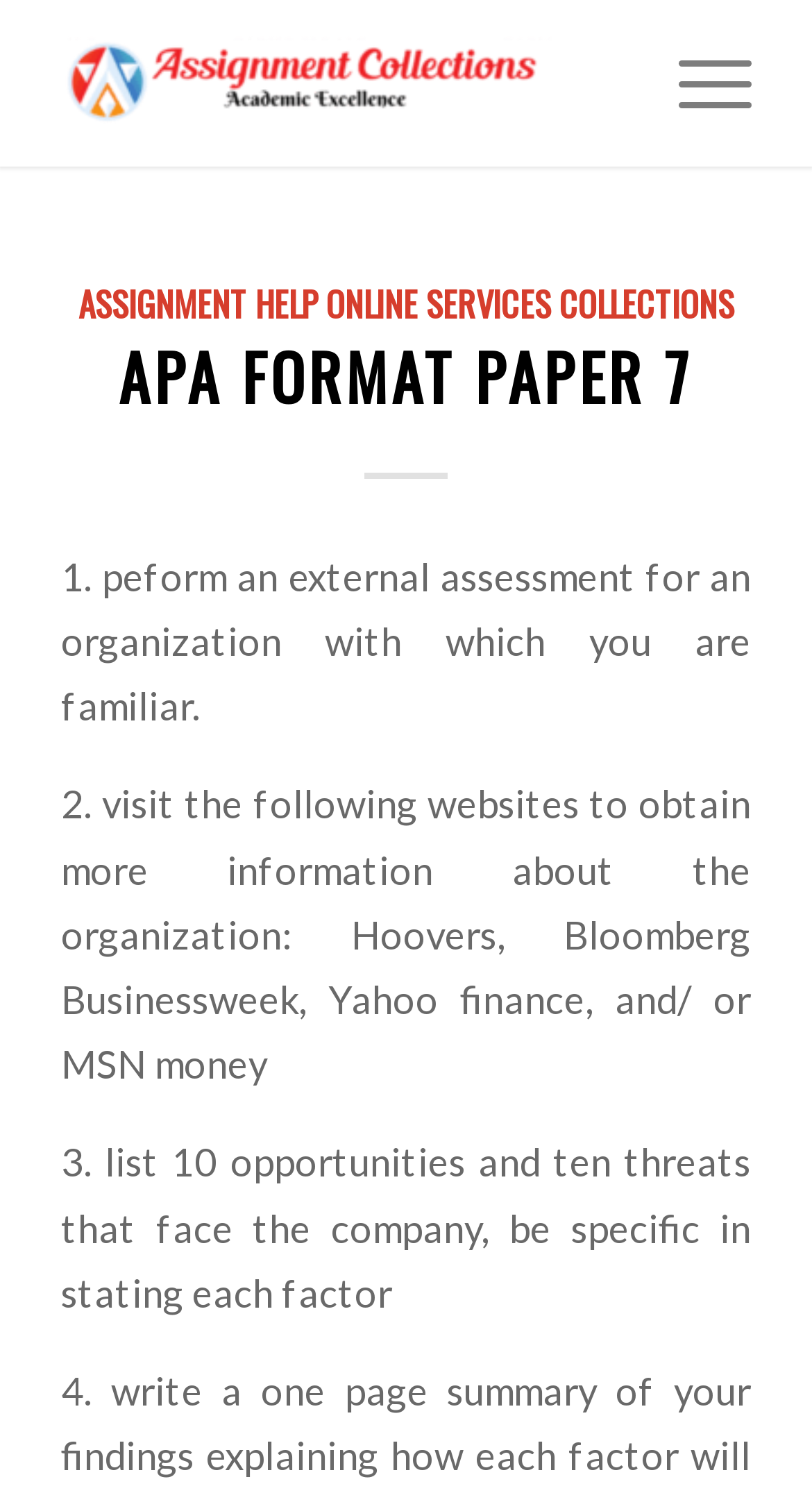Given the description of a UI element: "alt="Assignment Collections"", identify the bounding box coordinates of the matching element in the webpage screenshot.

[0.075, 0.0, 0.755, 0.112]